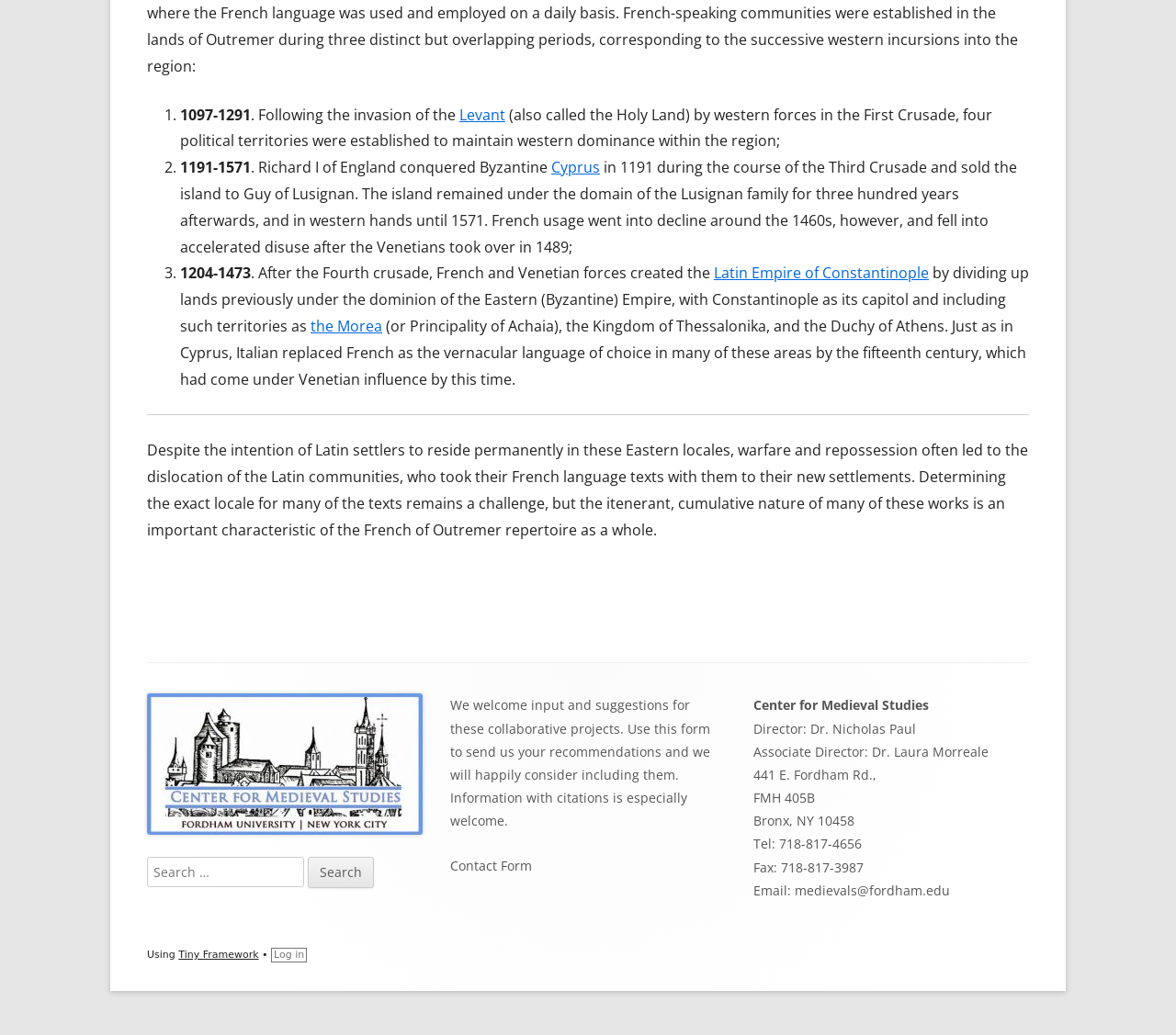Find the bounding box of the UI element described as follows: "Services".

None